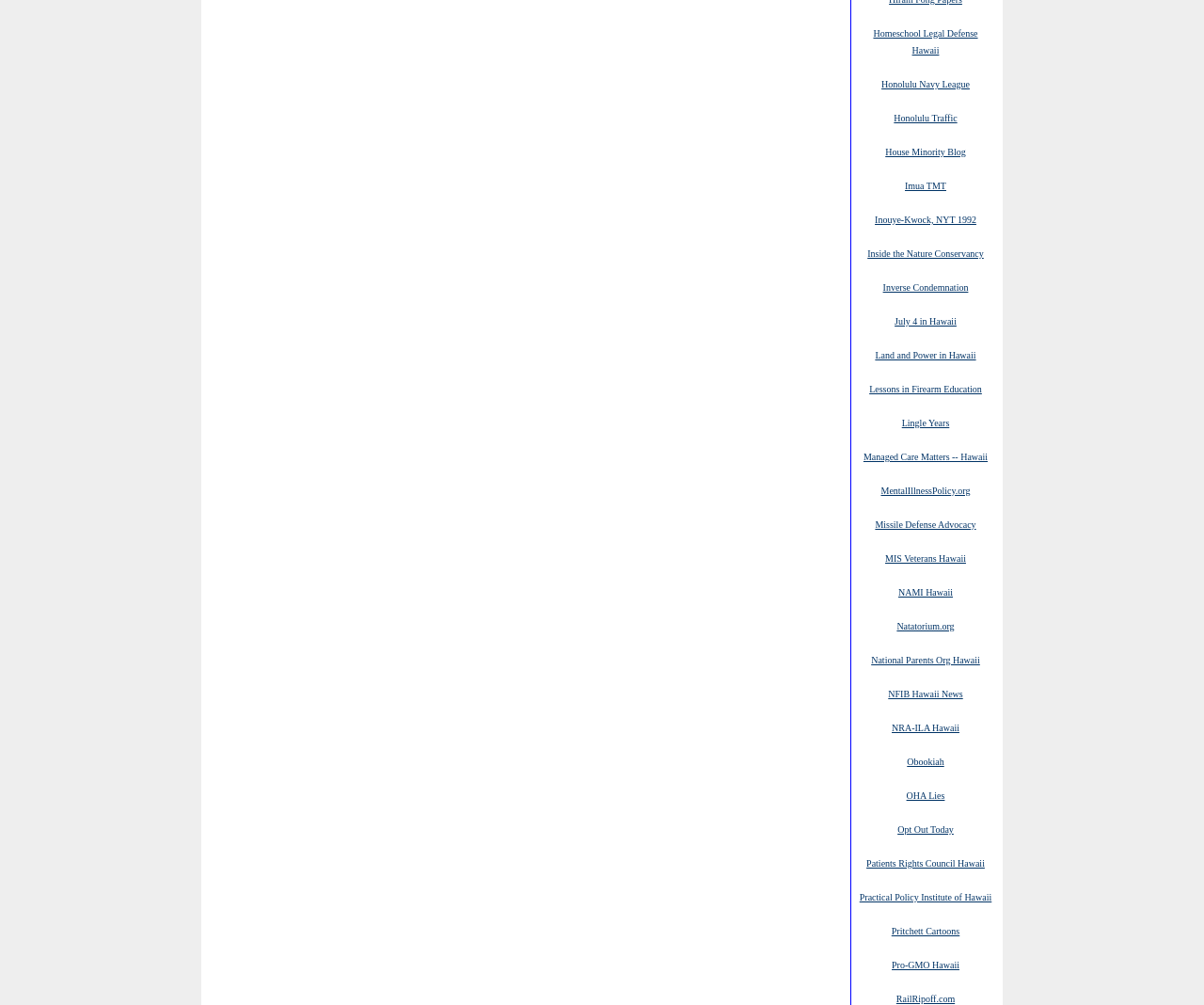Show the bounding box coordinates of the region that should be clicked to follow the instruction: "explore Inside the Nature Conservancy."

[0.72, 0.245, 0.817, 0.258]